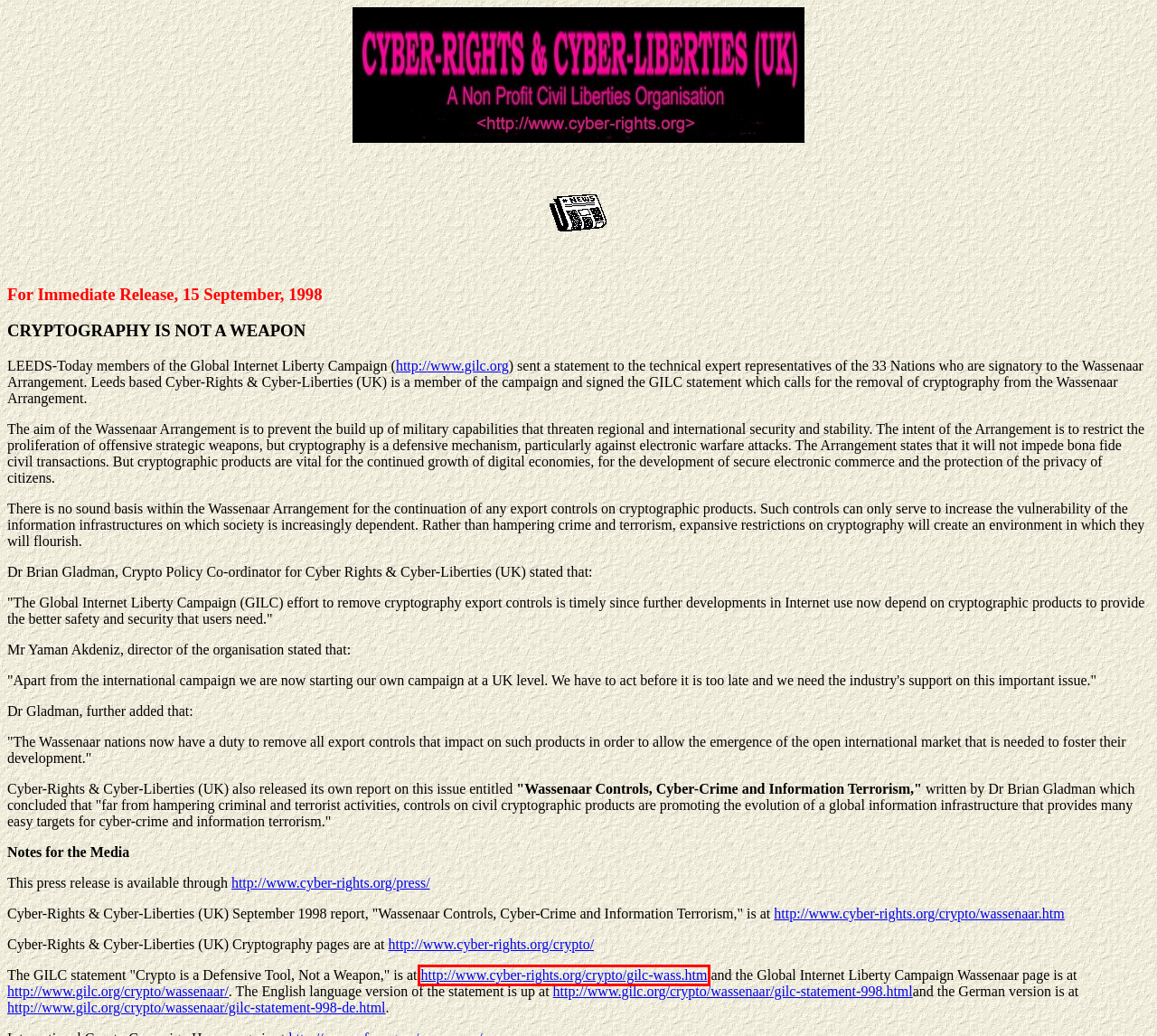You have been given a screenshot of a webpage with a red bounding box around a UI element. Select the most appropriate webpage description for the new webpage that appears after clicking the element within the red bounding box. The choices are:
A. Statement to Wassenaar Secretariat, 14 September
   1998
B. GILC Member Statement
C. Cyber-Rights & Cyber-Liberties (UK) Press Releases
D. Global Internet Liberty Campaign Home Page
E. Cyber-Rights & Cyber-Liberties (UK)
F. Cyber-Rights & Cyber-Liberties (UK) - Privacy on the Internet
G. GILC Wassenaar Campaign
H. The Wassenaar Arrangement and Controls on Cryptographic Products

B